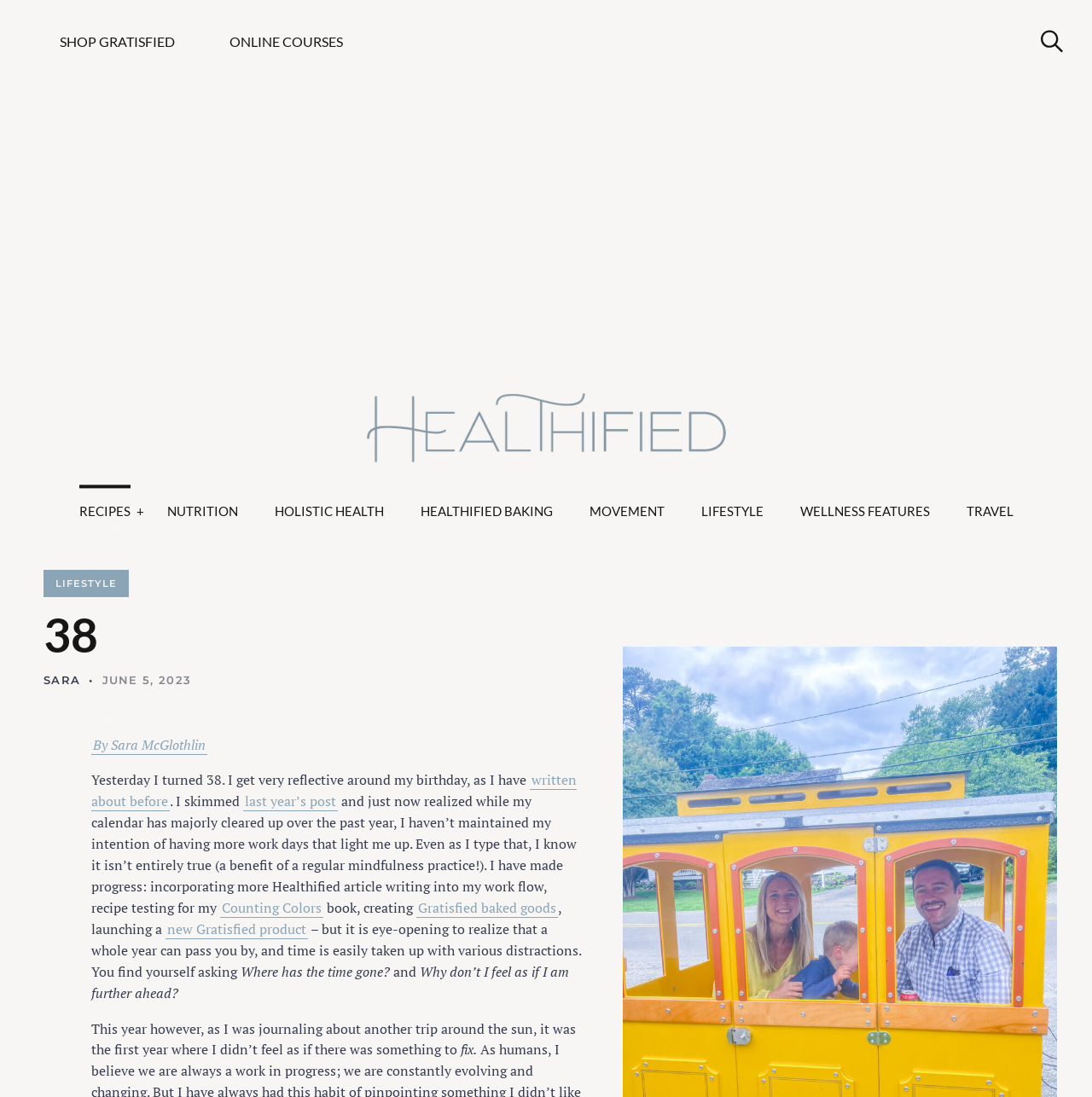Locate the bounding box coordinates of the element I should click to achieve the following instruction: "Click the 'SHOP GRATISFIED' link".

[0.027, 0.021, 0.127, 0.055]